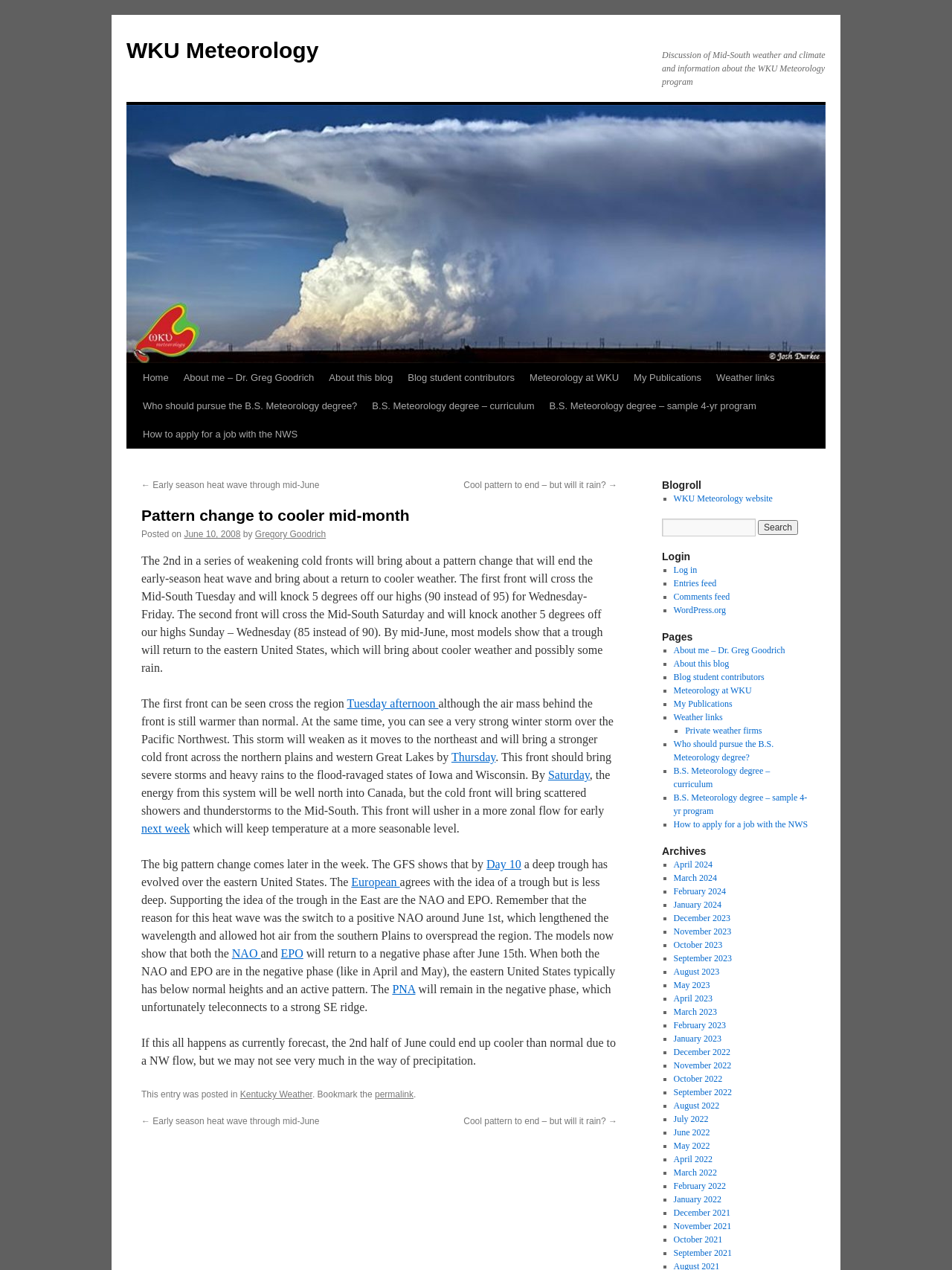What is the name of the blog? Using the information from the screenshot, answer with a single word or phrase.

WKU Meteorology